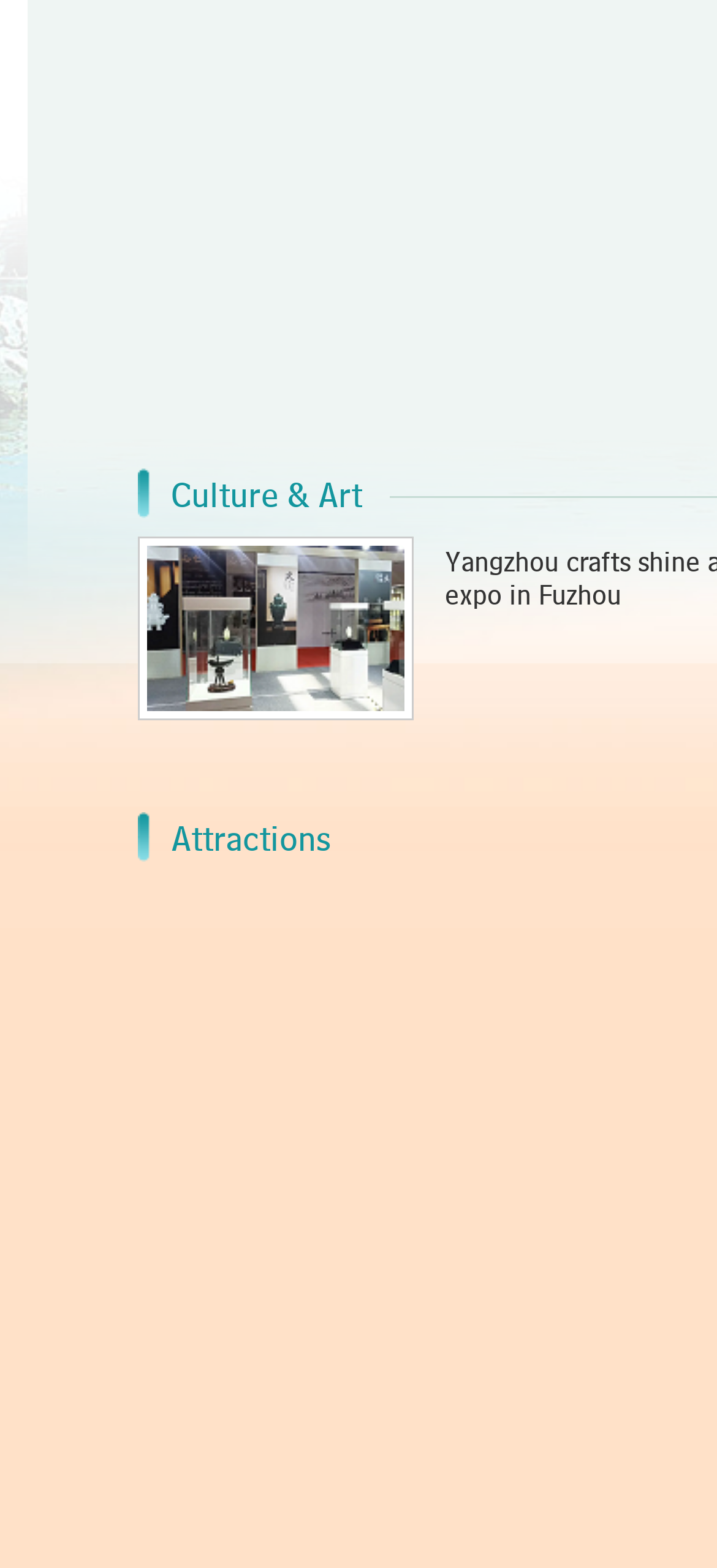Provide the bounding box coordinates of the HTML element described by the text: "Night life dazzles in Yangzhou".

[0.192, 0.694, 0.513, 0.734]